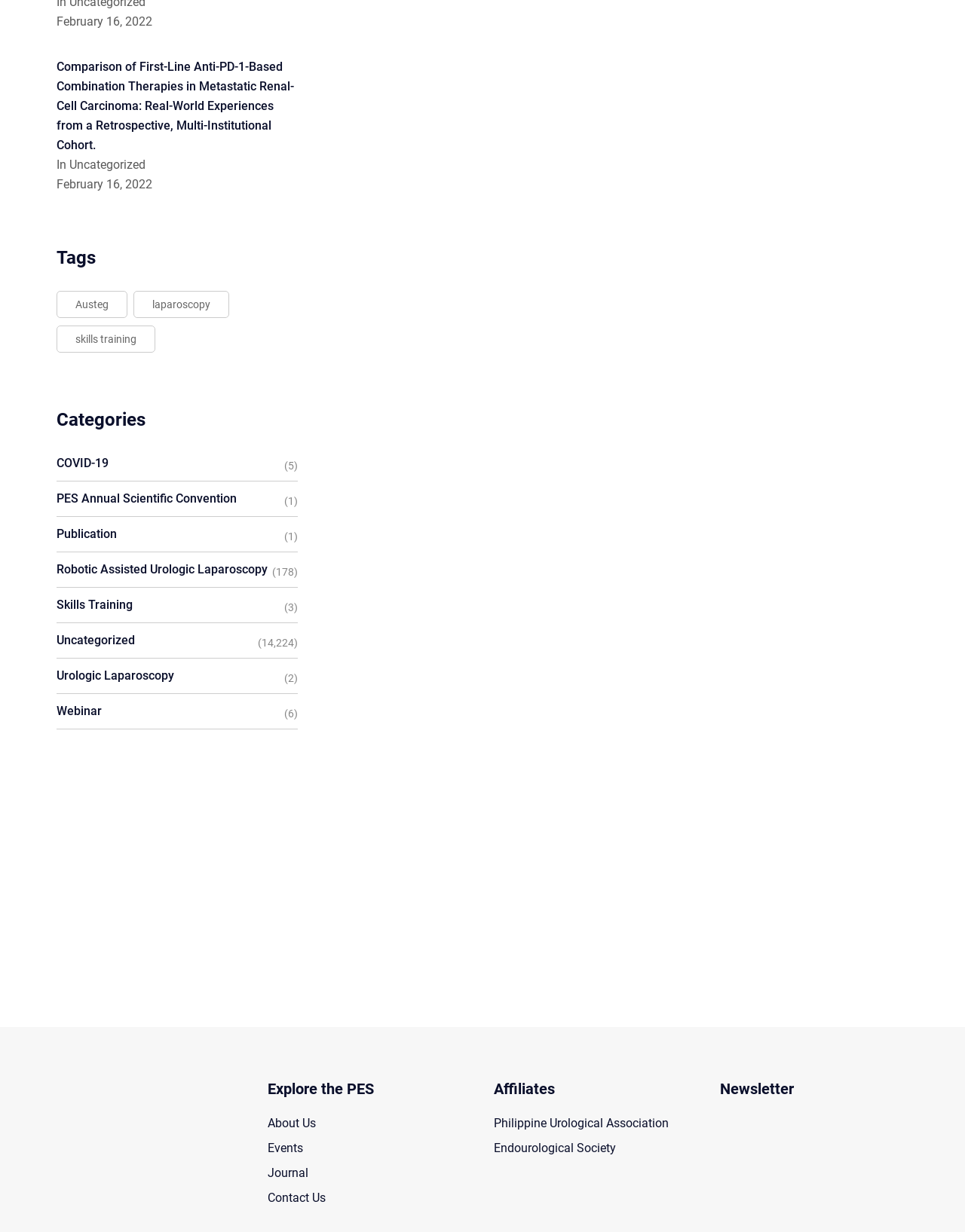Indicate the bounding box coordinates of the clickable region to achieve the following instruction: "Explore the category of COVID-19."

[0.059, 0.37, 0.112, 0.382]